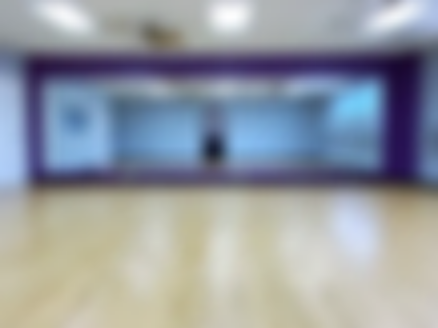Examine the screenshot and answer the question in as much detail as possible: What is the purpose of the mirrors in Studio A?

The mirrors lining one side of the room in Studio A enhance the sense of openness and allow for versatile lighting options, making the space more functional and adaptable.